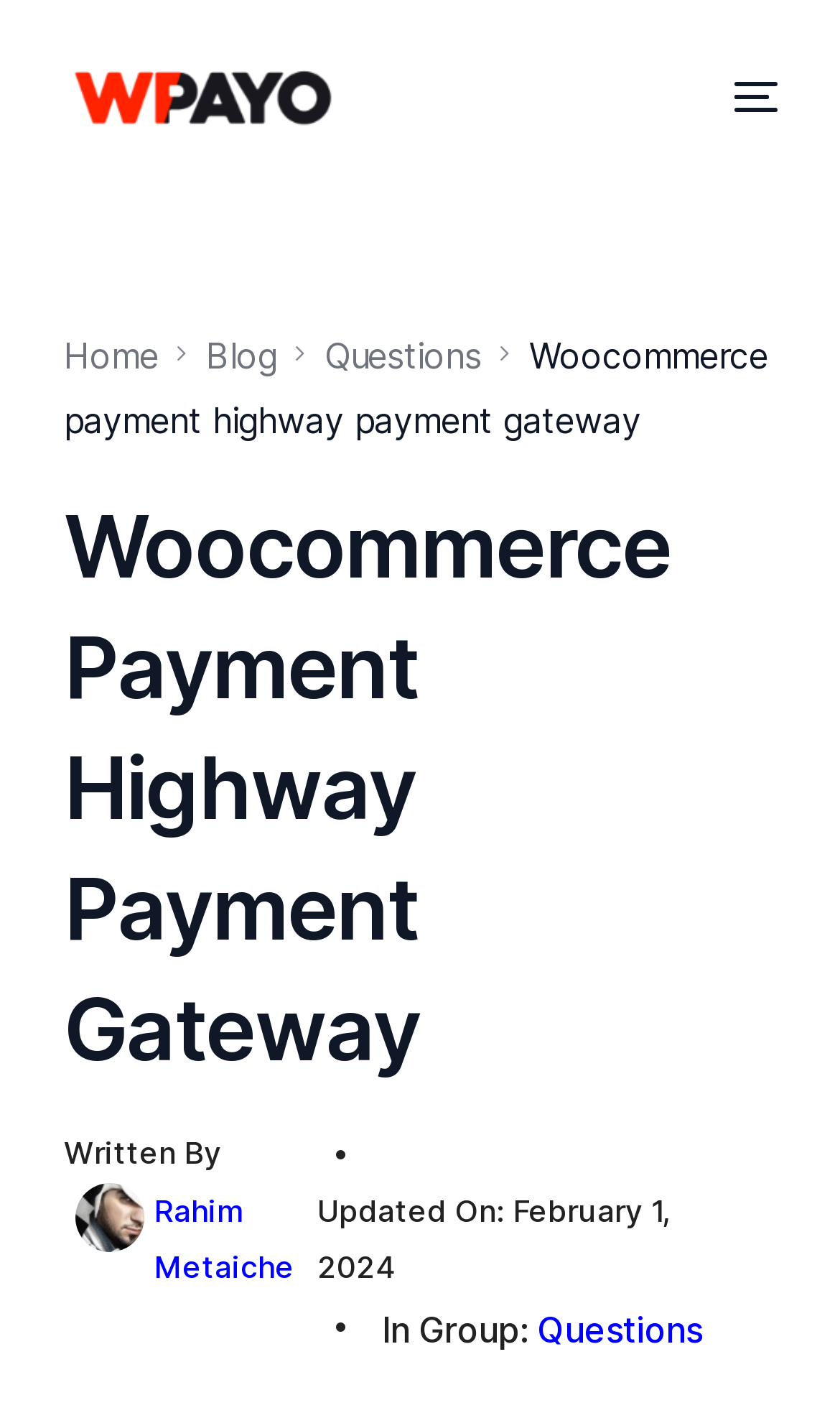Answer the following query concisely with a single word or phrase:
What is the author's name?

Rahim Metaiche